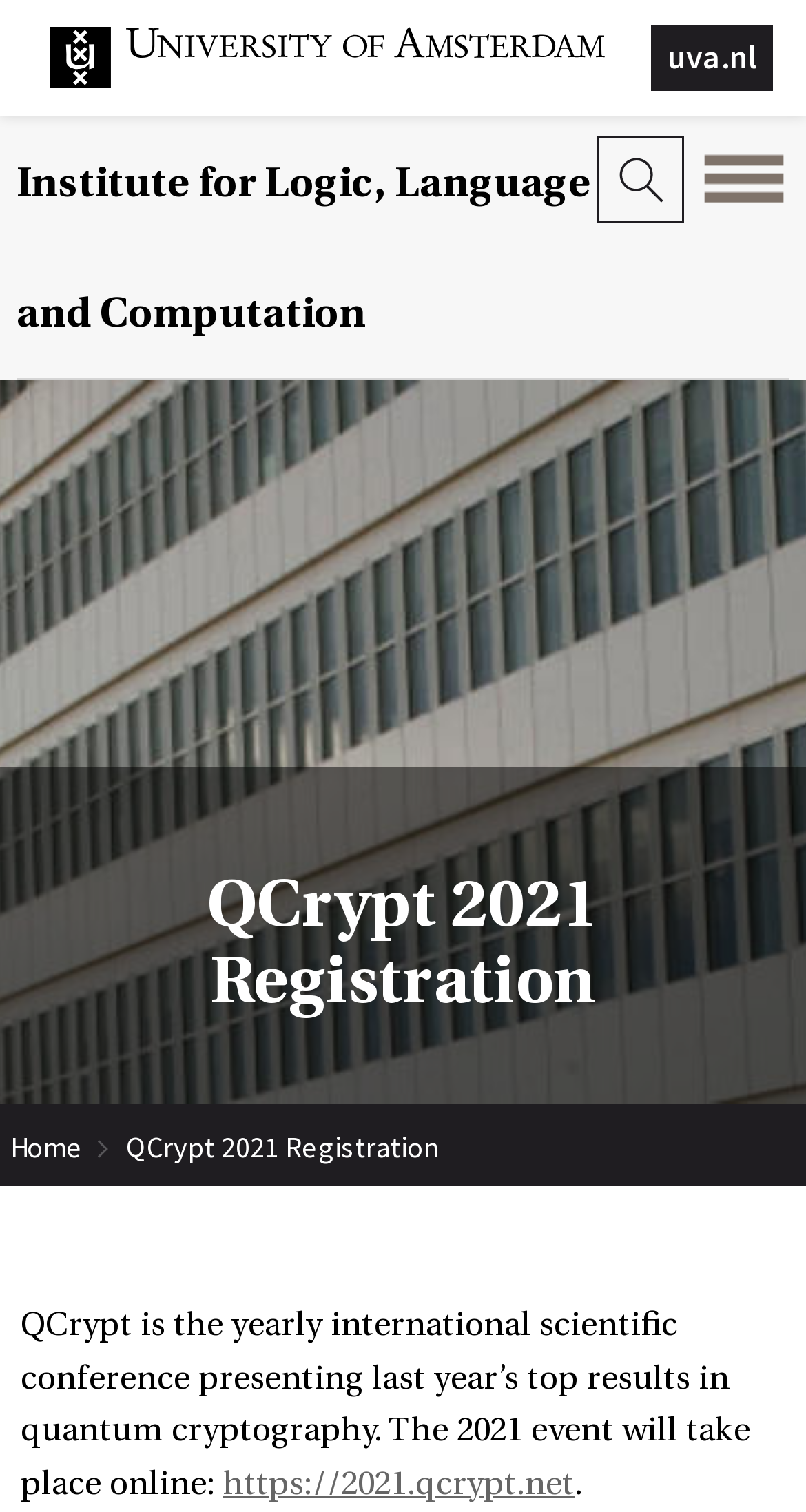Based on the element description, predict the bounding box coordinates (top-left x, top-left y, bottom-right x, bottom-right y) for the UI element in the screenshot: QCrypt 2021 Registration

[0.156, 0.735, 0.544, 0.783]